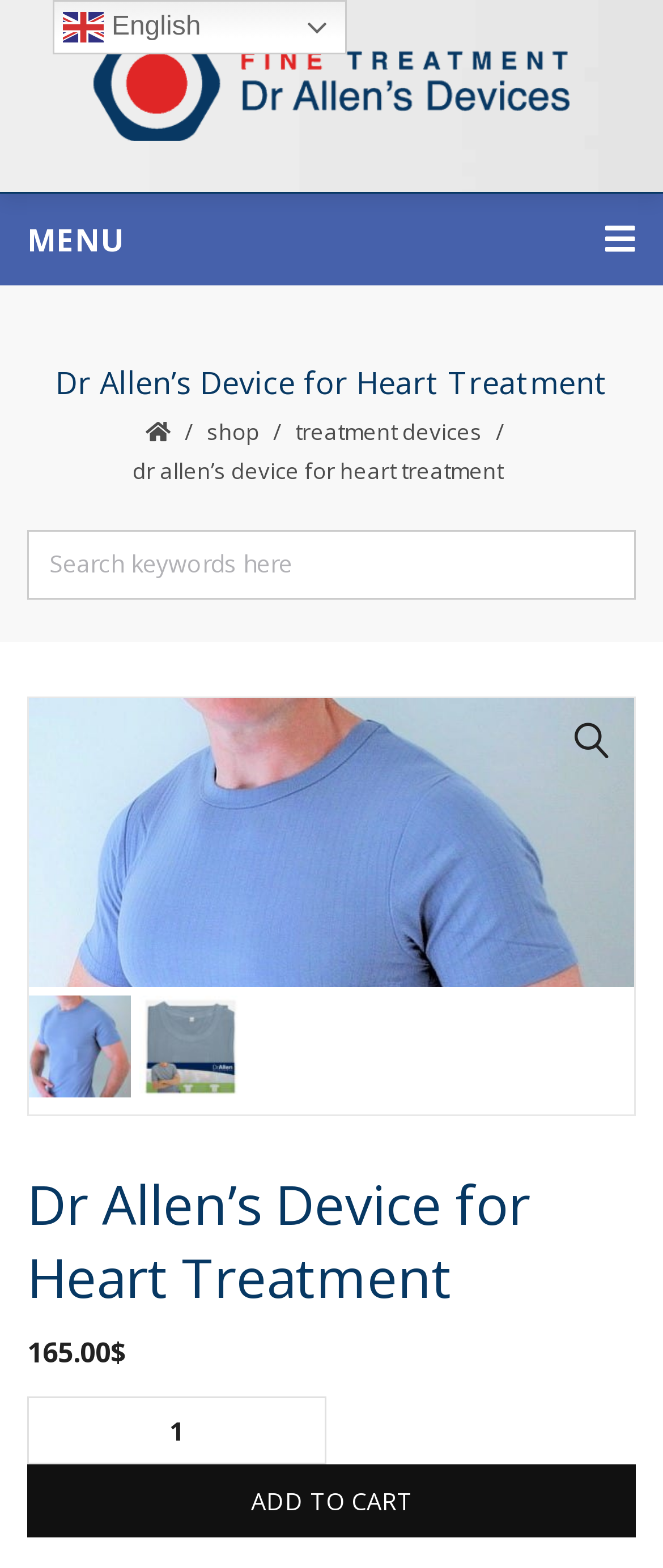Using the details in the image, give a detailed response to the question below:
What is the language of the webpage?

The language of the webpage can be found in the link element at the top of the webpage, which reads 'en English' and has a corresponding image of the English flag.